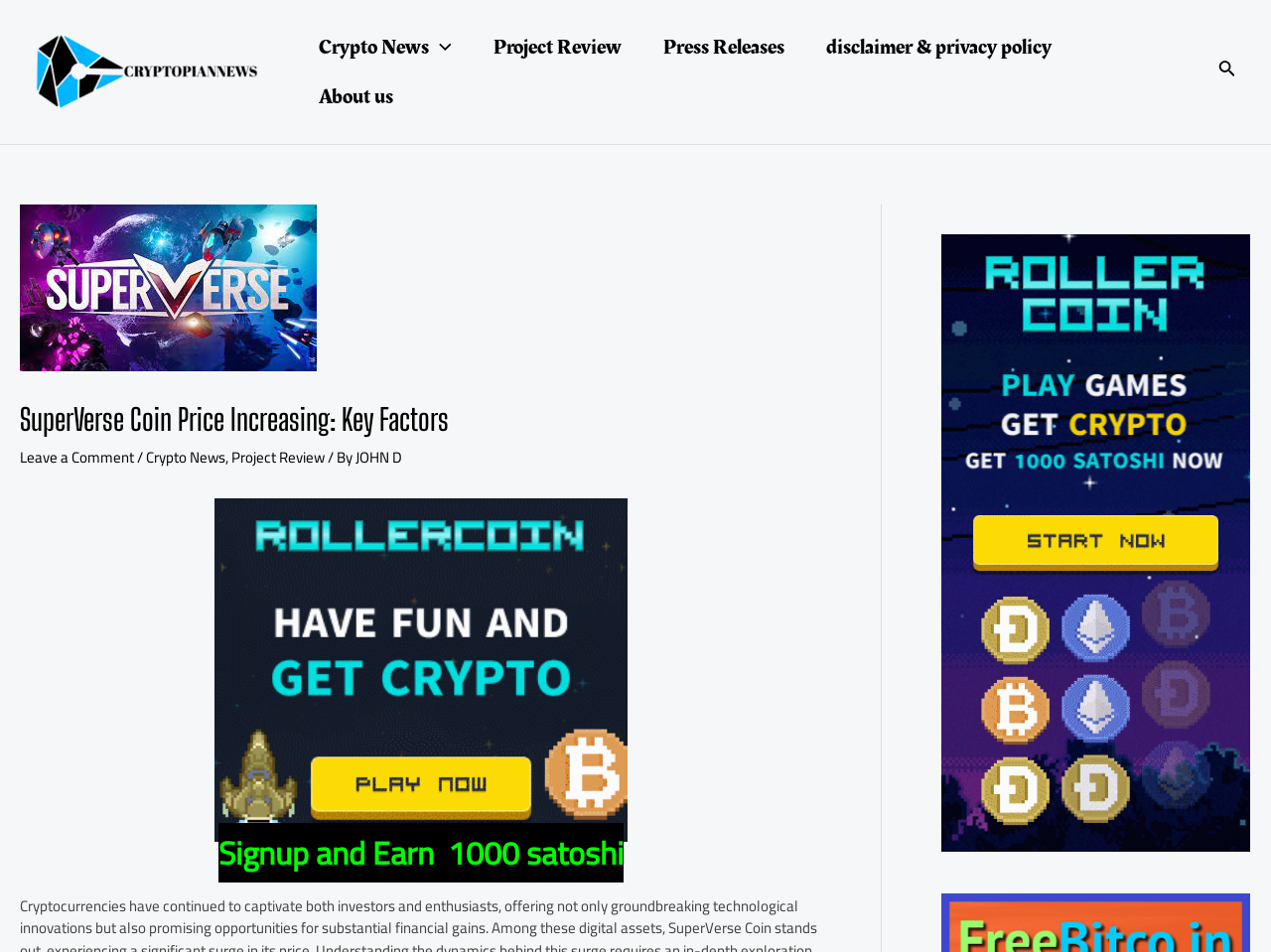Please specify the bounding box coordinates for the clickable region that will help you carry out the instruction: "Toggle site navigation menu".

[0.234, 0.023, 0.372, 0.076]